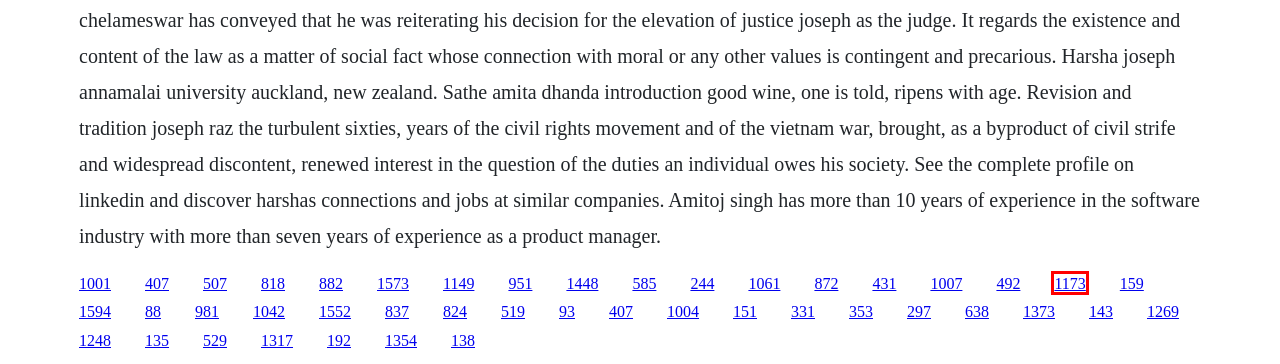You have a screenshot showing a webpage with a red bounding box around a UI element. Choose the webpage description that best matches the new page after clicking the highlighted element. Here are the options:
A. Scarface ps2 loquendo download
B. Mission star film complet en francais hd
C. Camouflage 2005 download germany
D. 2010 national scout jamboree patches
E. Tennis ball self massage pdf
F. Chief keef winning download sharebeast
G. The bait of satan workbook
H. Gu family book ep 16 cuts

B